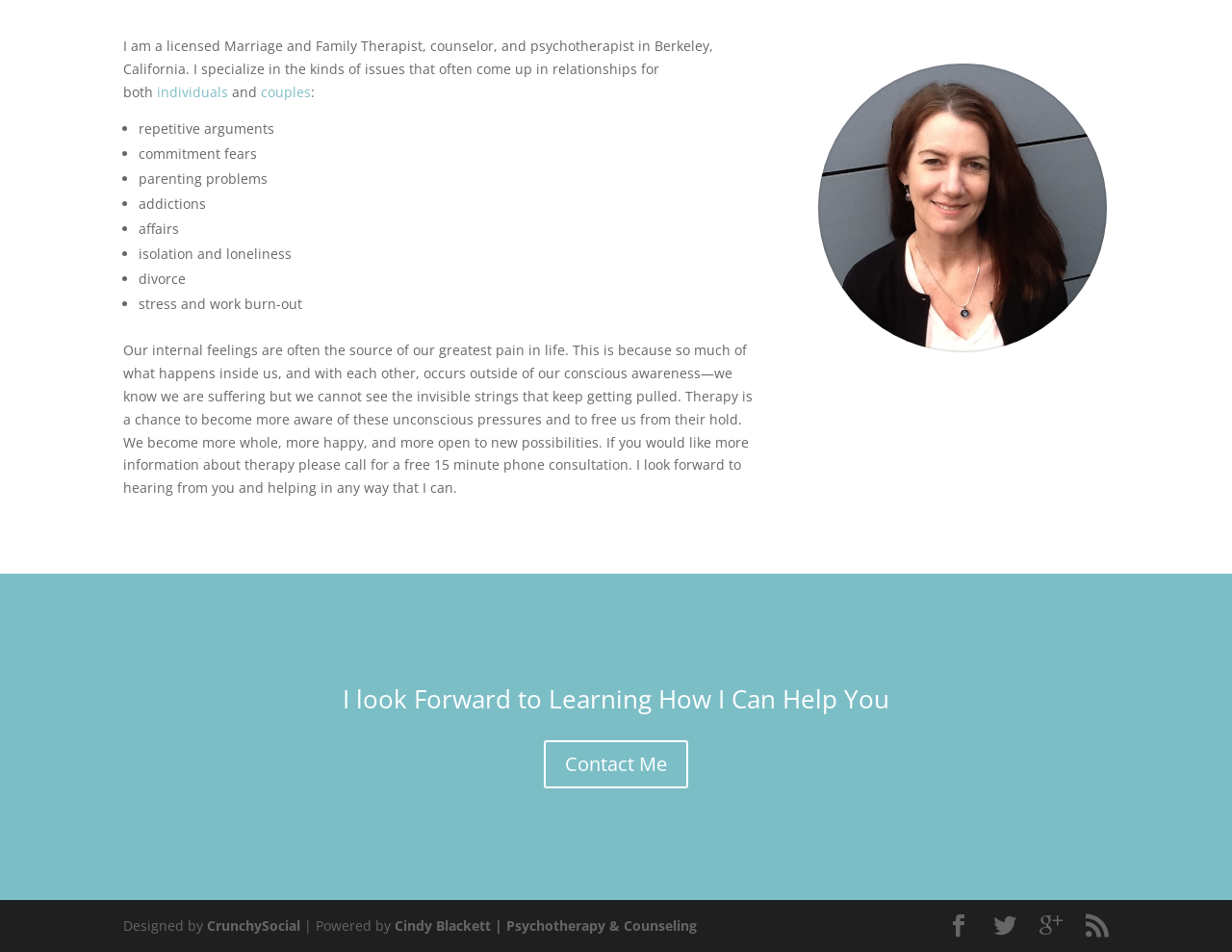What is the therapist's approach to helping clients?
Answer the question with a single word or phrase derived from the image.

Phone consultation